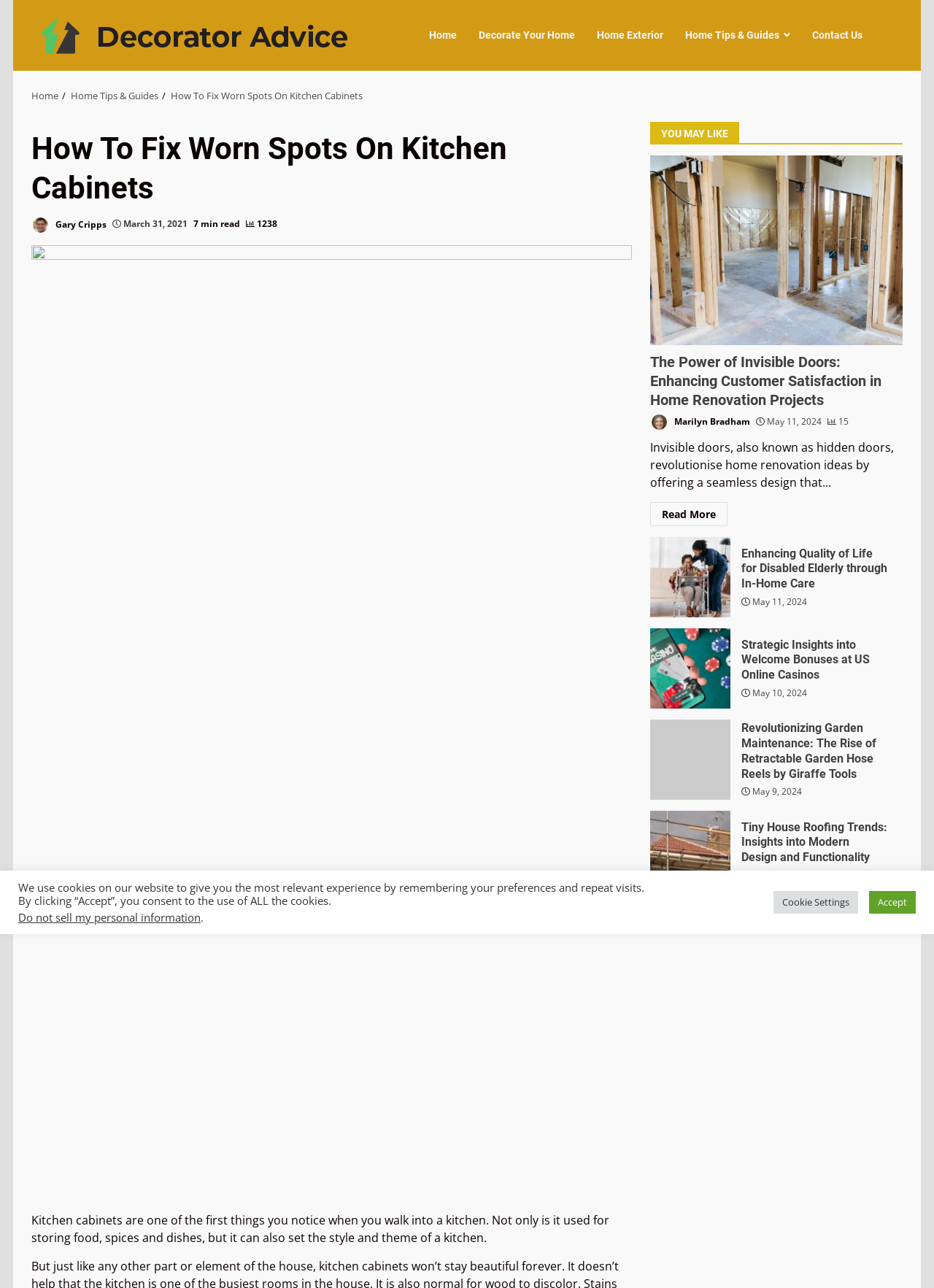Specify the bounding box coordinates of the area to click in order to follow the given instruction: "Search for something."

[0.943, 0.017, 0.966, 0.038]